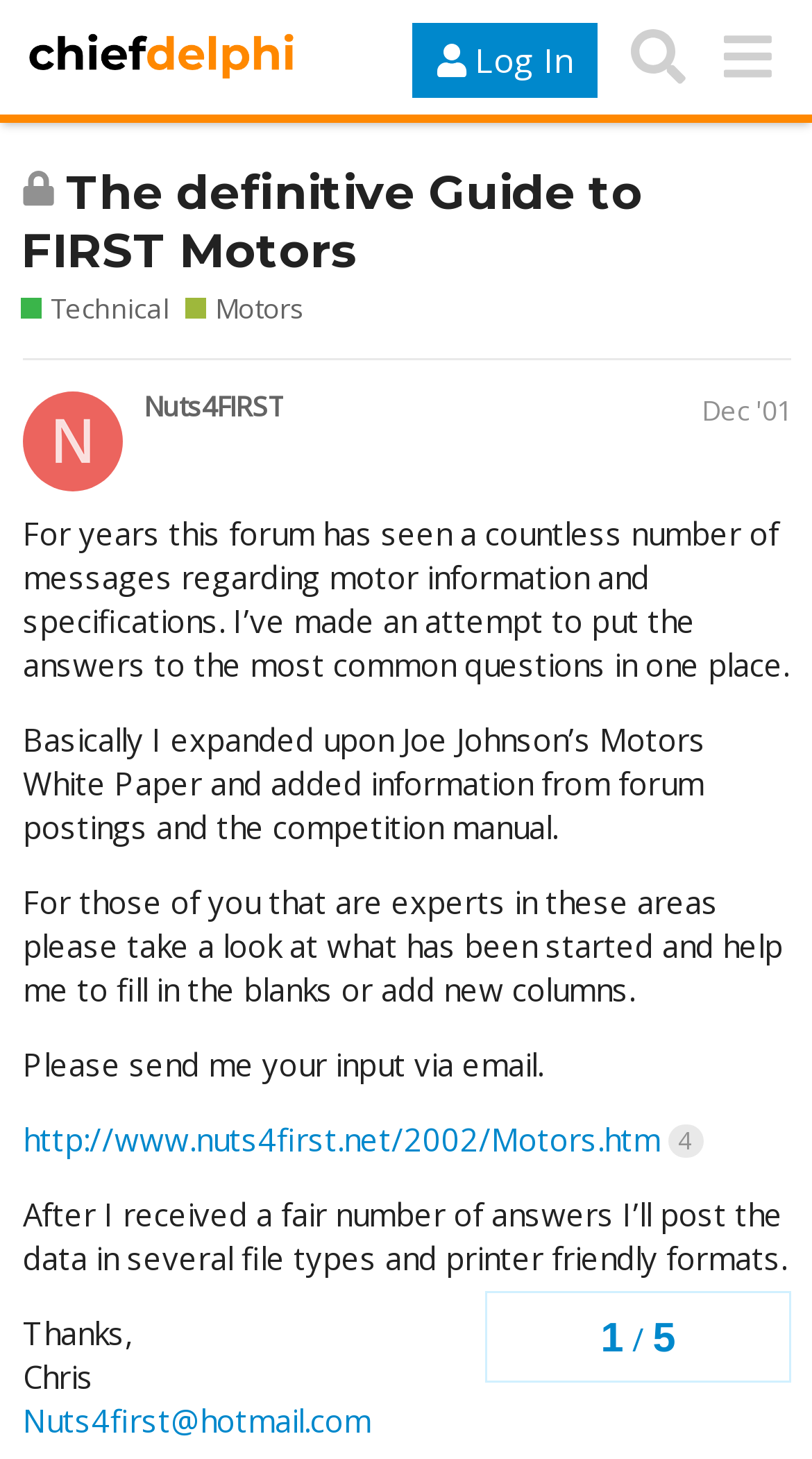Provide an in-depth caption for the webpage.

The webpage is a forum discussion page titled "The definitive Guide to FIRST Motors" with a focus on technical information and specifications about motors. At the top, there is a header section with a logo image of "Chief Delphi" on the left, followed by a "Log In" button, a "Search" button, and a "menu" button on the right. 

Below the header section, there is a heading that indicates the topic is closed and no longer accepts new replies. The heading also includes a link to the topic title "The definitive Guide to FIRST Motors". 

On the left side, there are links to "Technical" and "Motors" categories. The "Motors" link has a description "Fisher Price, Servo, etc…". 

The main content of the page is a post by "Nuts4FIRST" dated "Dec '01". The post has a lengthy text that discusses the purpose of the topic, which is to provide a comprehensive guide to motor information and specifications. The text explains that the author has expanded upon an existing white paper and added information from forum postings and the competition manual. The author invites experts to review and contribute to the guide. 

The post also includes a link to an external webpage with more information and a request for input via email. The author thanks the readers and provides their email address at the bottom of the post. 

On the bottom right side of the page, there is a navigation section that shows the topic progress, with headings indicating the page number and a progress bar.